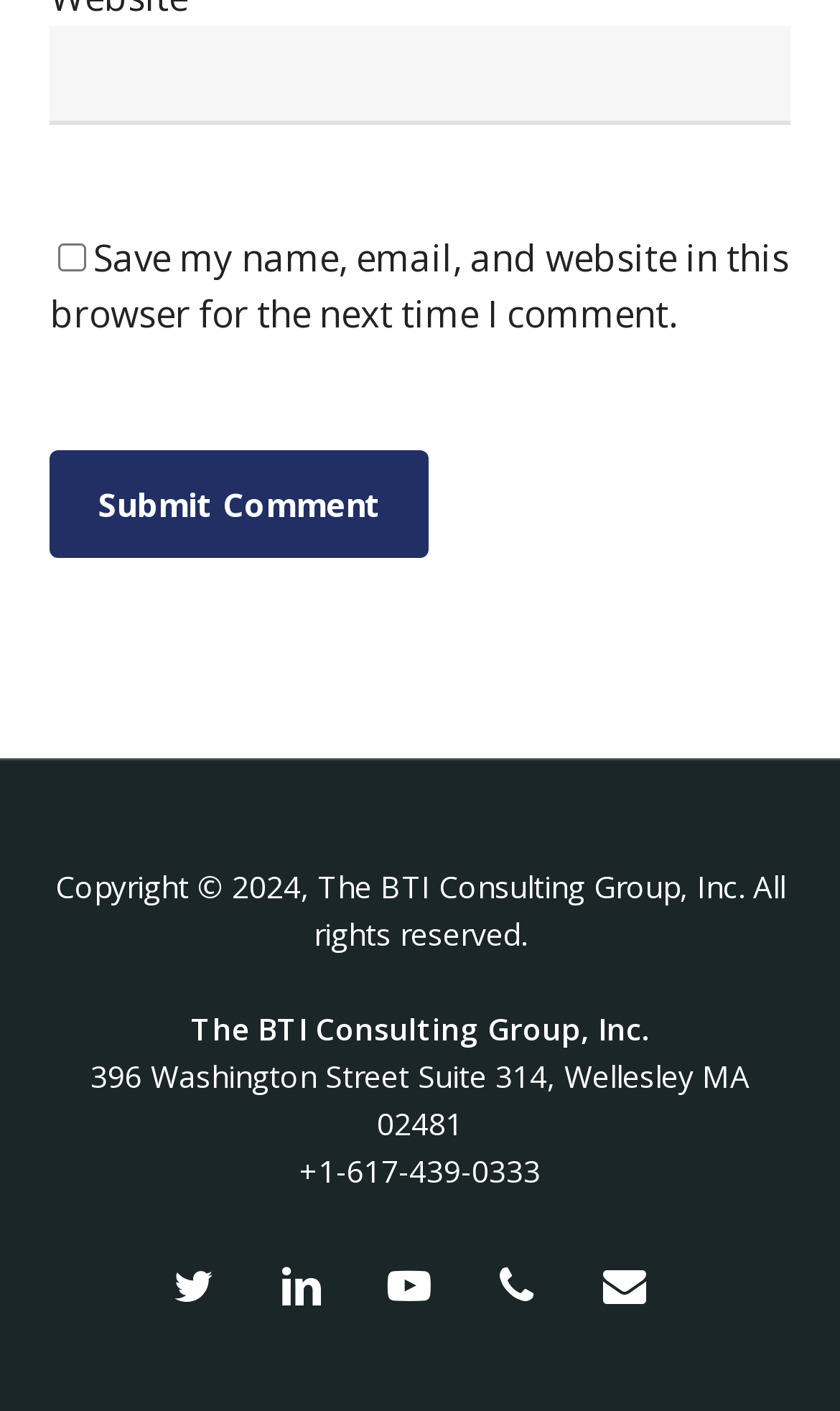How many social media links are there?
Please use the image to provide an in-depth answer to the question.

I counted the number of social media links at the bottom of the webpage. There are three links: Twitter, LinkedIn, and YouTube.